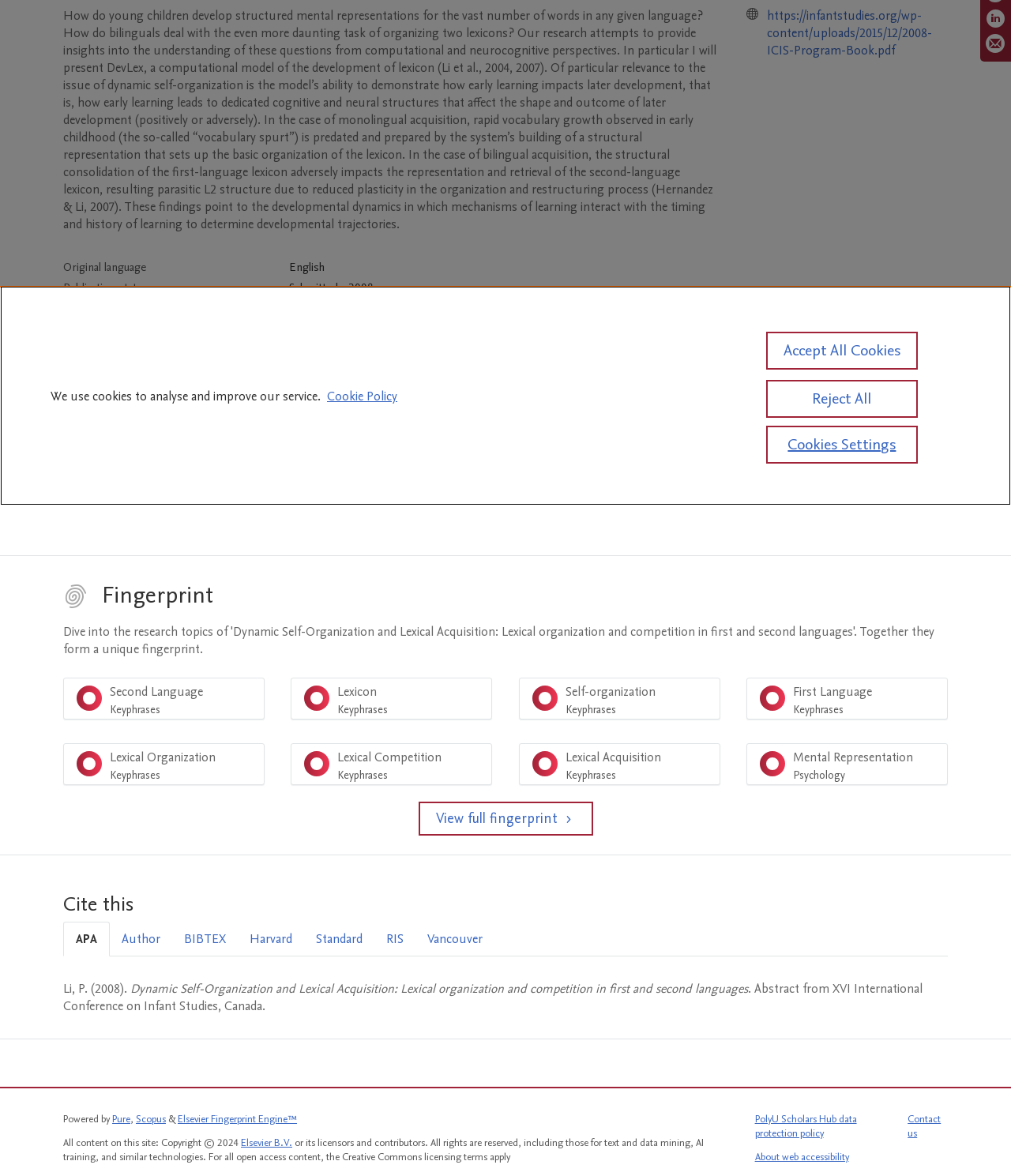Given the element description: "parent_node: Comment name="email" placeholder="Email *"", predict the bounding box coordinates of the UI element it refers to, using four float numbers between 0 and 1, i.e., [left, top, right, bottom].

None